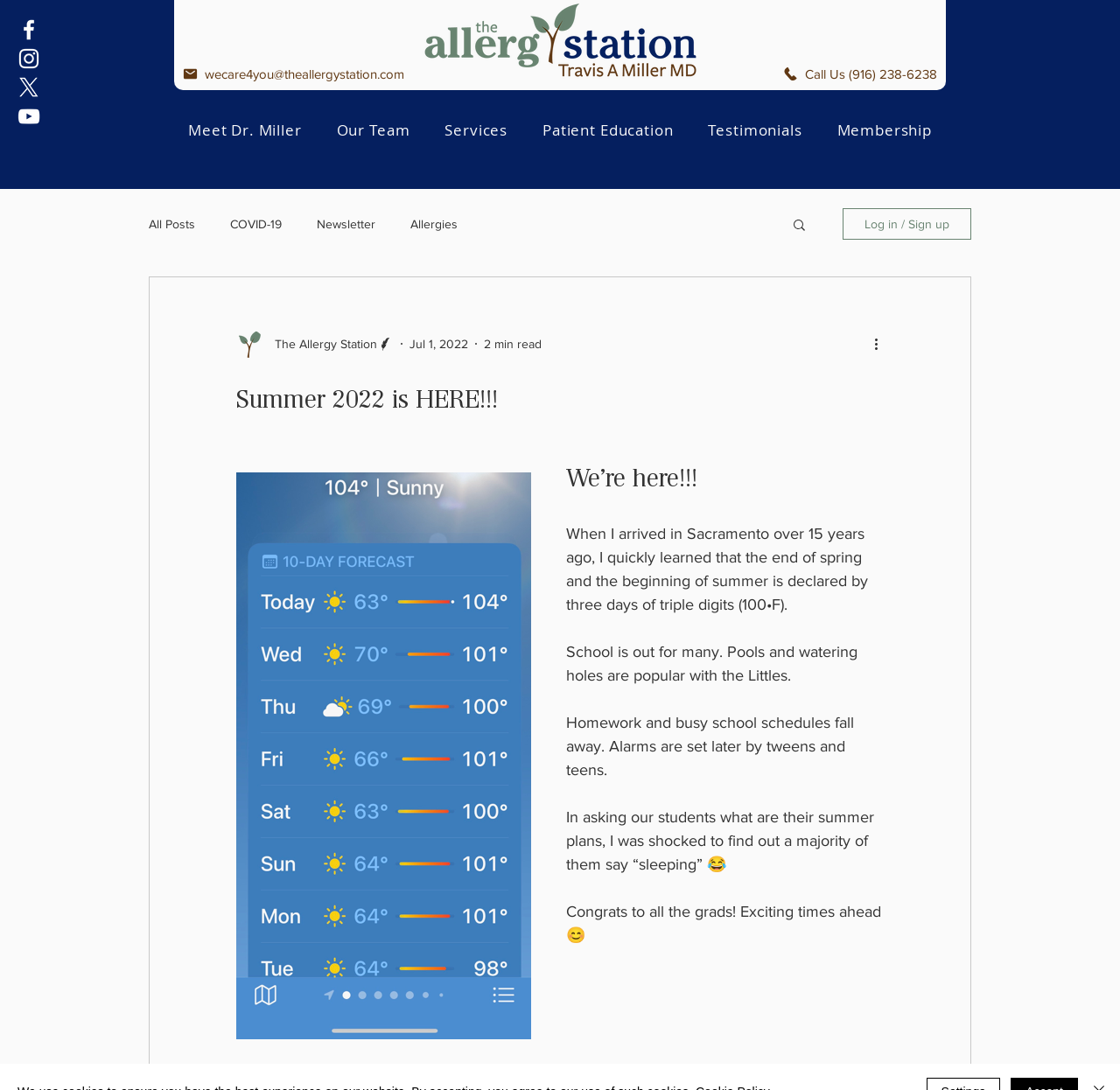Kindly determine the bounding box coordinates for the clickable area to achieve the given instruction: "Click the 'Meet Dr. Miller' link".

[0.155, 0.102, 0.282, 0.136]